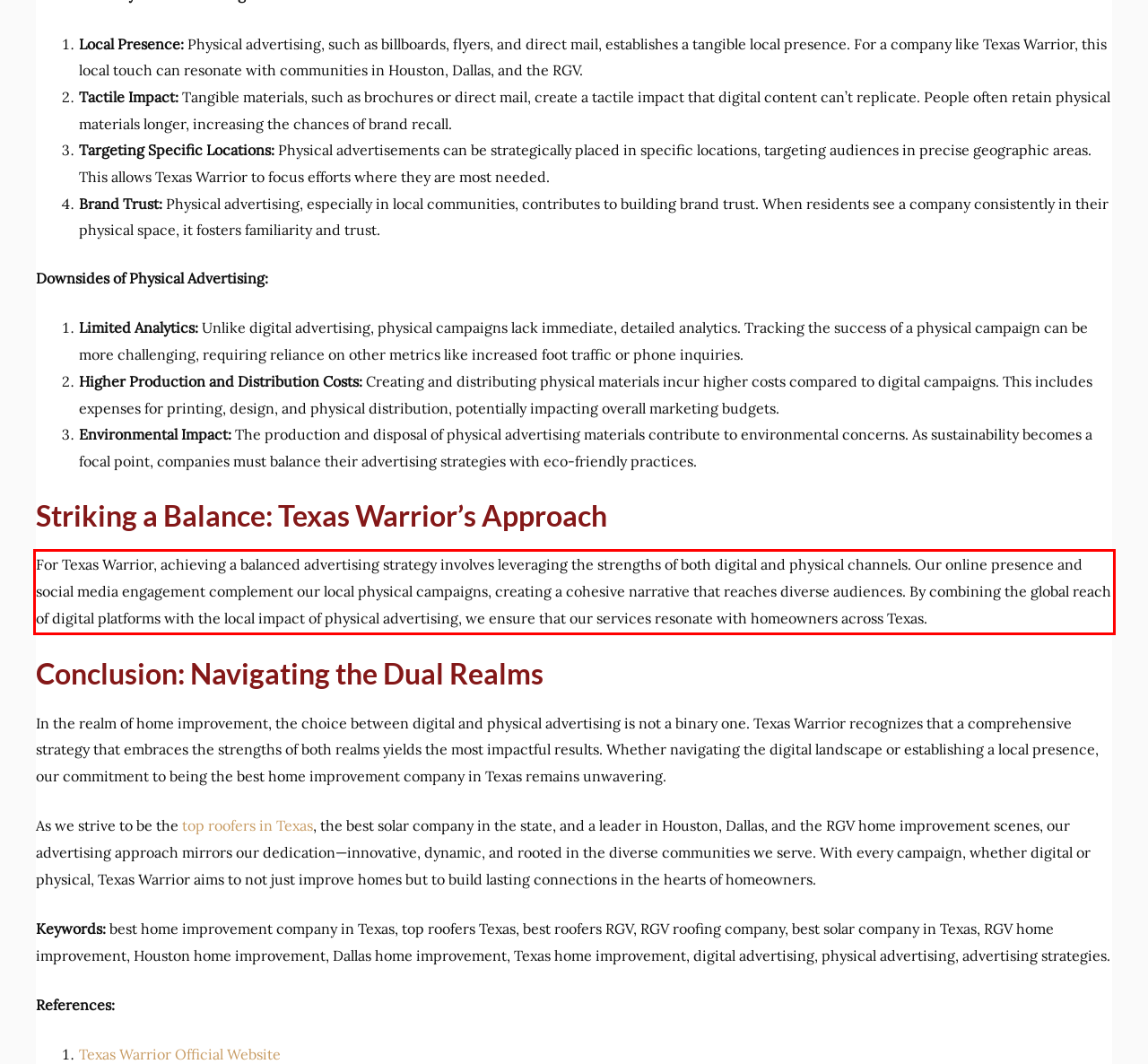Locate the red bounding box in the provided webpage screenshot and use OCR to determine the text content inside it.

For Texas Warrior, achieving a balanced advertising strategy involves leveraging the strengths of both digital and physical channels. Our online presence and social media engagement complement our local physical campaigns, creating a cohesive narrative that reaches diverse audiences. By combining the global reach of digital platforms with the local impact of physical advertising, we ensure that our services resonate with homeowners across Texas.